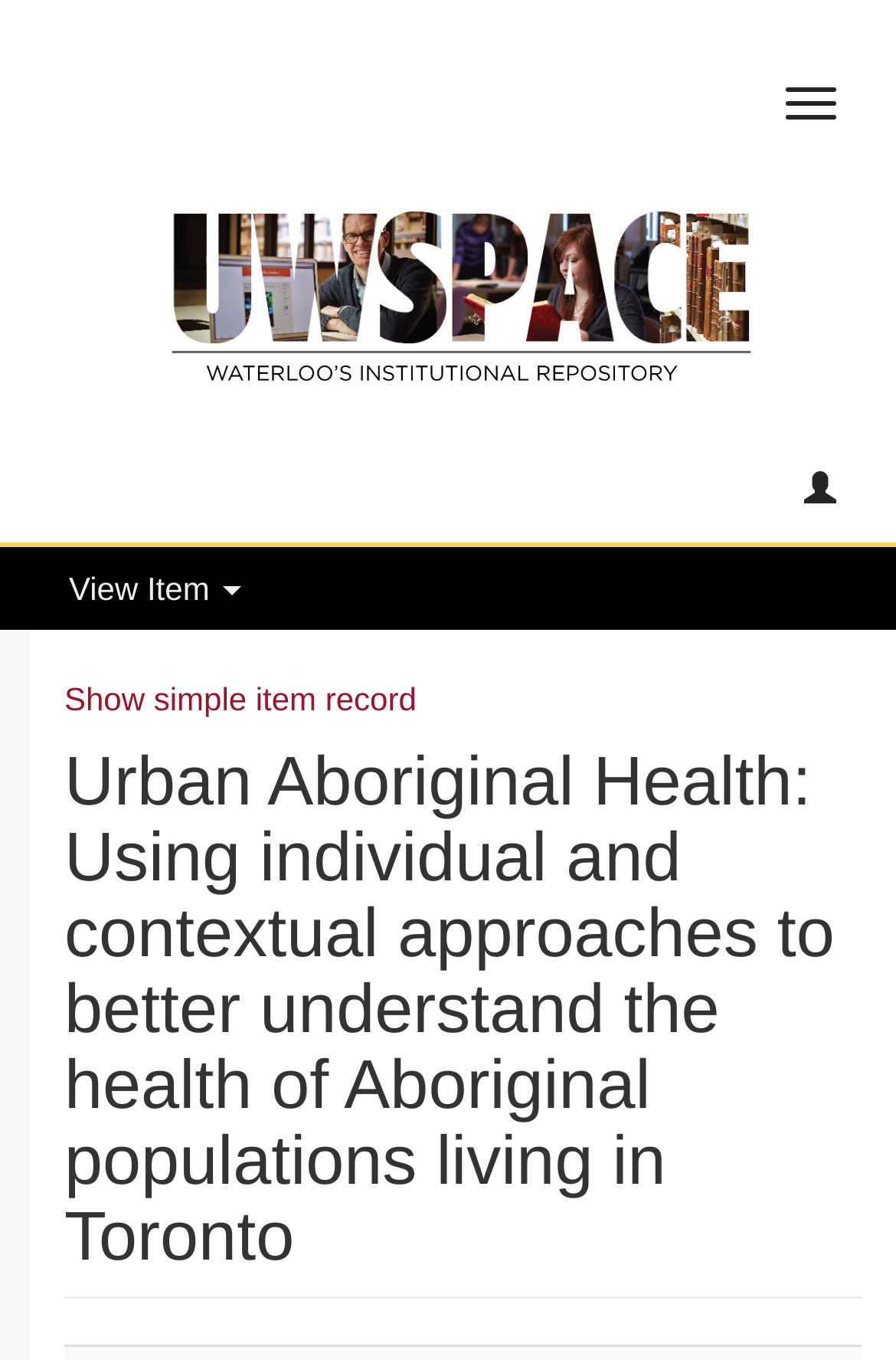Please reply with a single word or brief phrase to the question: 
What is the action that can be performed by clicking the 'View Item' button?

View an item